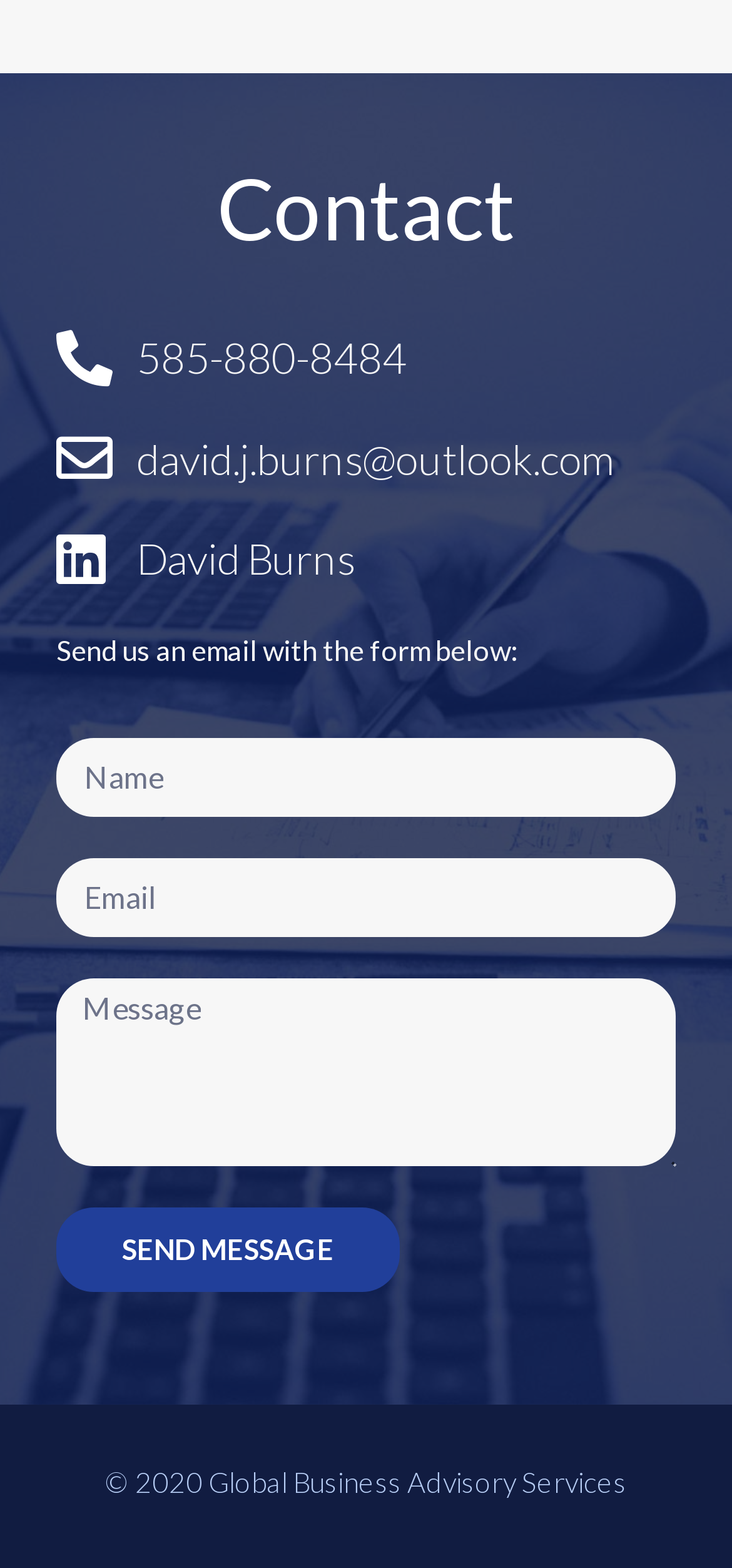How many text boxes are there in the contact form?
Make sure to answer the question with a detailed and comprehensive explanation.

The contact form on the webpage has three text boxes, which are 'Name', 'Email', and 'Message'.